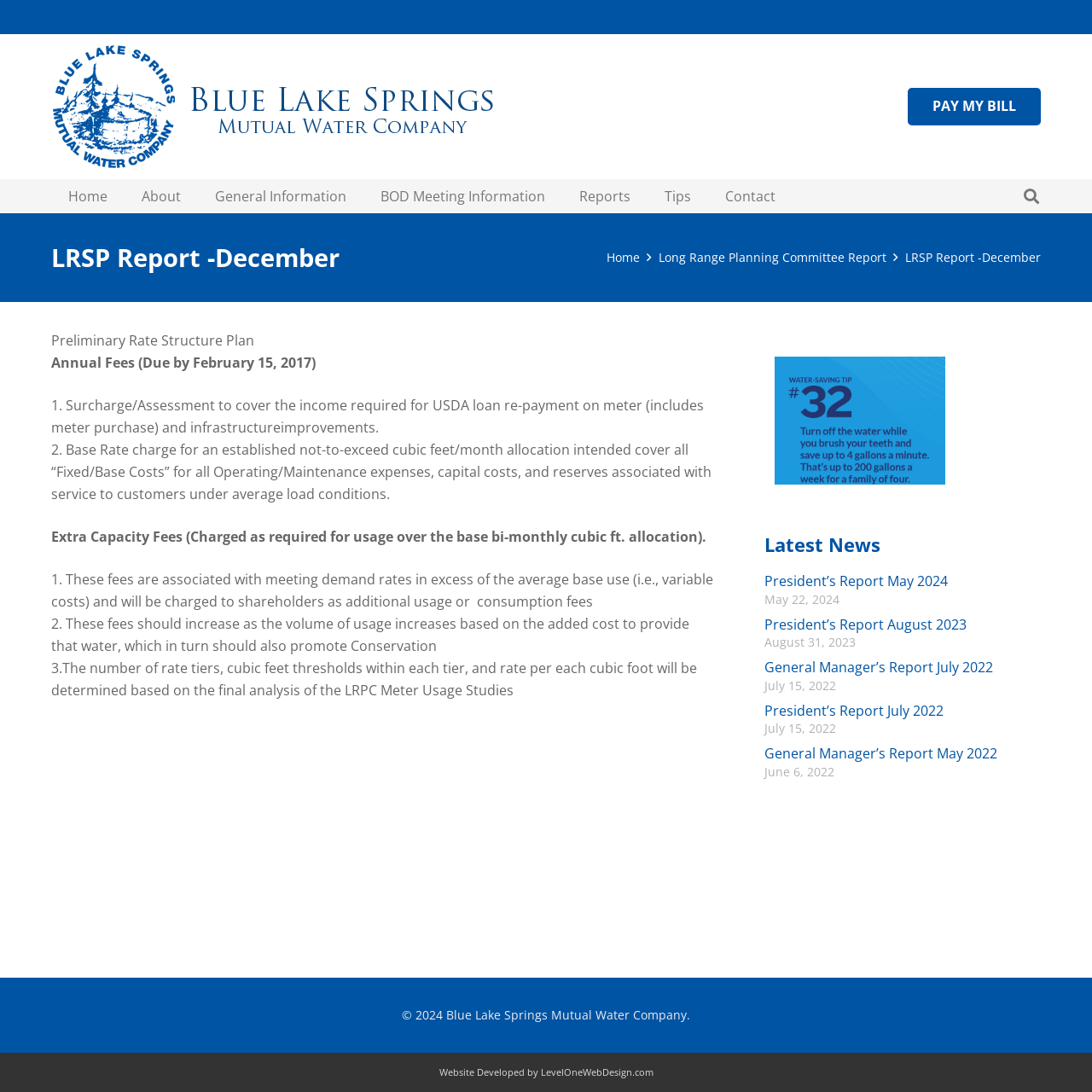Please identify the bounding box coordinates of the region to click in order to complete the task: "View the 'Long Range Planning Committee Report'". The coordinates must be four float numbers between 0 and 1, specified as [left, top, right, bottom].

[0.603, 0.228, 0.812, 0.243]